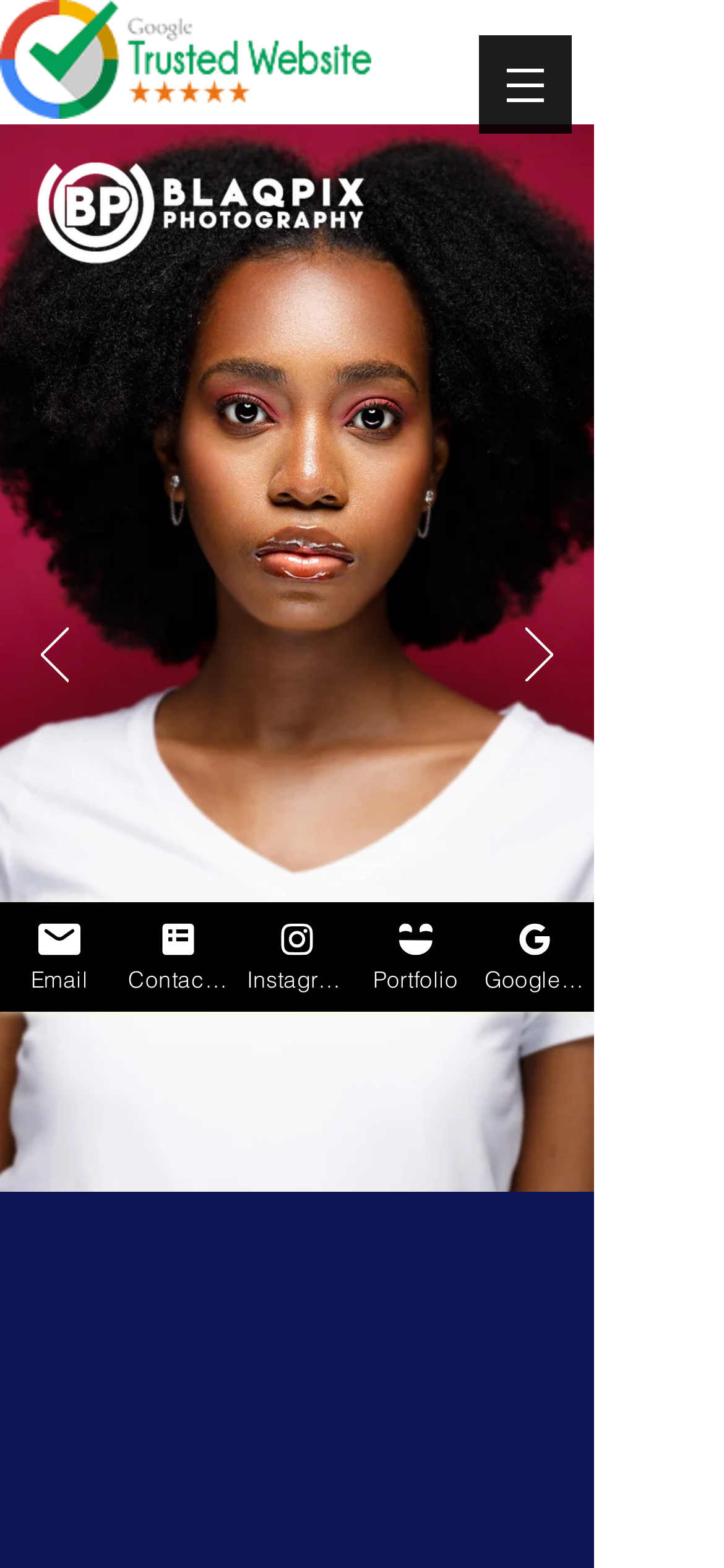Offer a comprehensive description of the webpage’s content and structure.

This webpage is a photography studio's website, specifically Blaqpix Photography, which is based in Croydon and specializes in portrait, family, and individual photo shoots. 

At the top left, there is a navigation menu labeled "Site" with a dropdown button. Below this, there is a search bar with a magnifying glass icon and a placeholder text "Search...". 

To the right of the search bar, there is a slideshow region that takes up most of the page's width. The slideshow has previous and next buttons on either side, each with an arrow icon. Within the slideshow, there is a large image of a black female's headshot in Croydon, and a smaller image of the studio's white logo.

Above the slideshow, there is a heading "BLAQPIX" and a text "Top Quality Photography with..." that describes the studio's services. 

At the bottom of the page, there are five links: "Wedding", "Email", "Contact Form", "Instagram", and "Portfolio", each accompanied by a small icon. The "Wedding" link is located at the top left, while the other links are aligned horizontally at the bottom of the page.